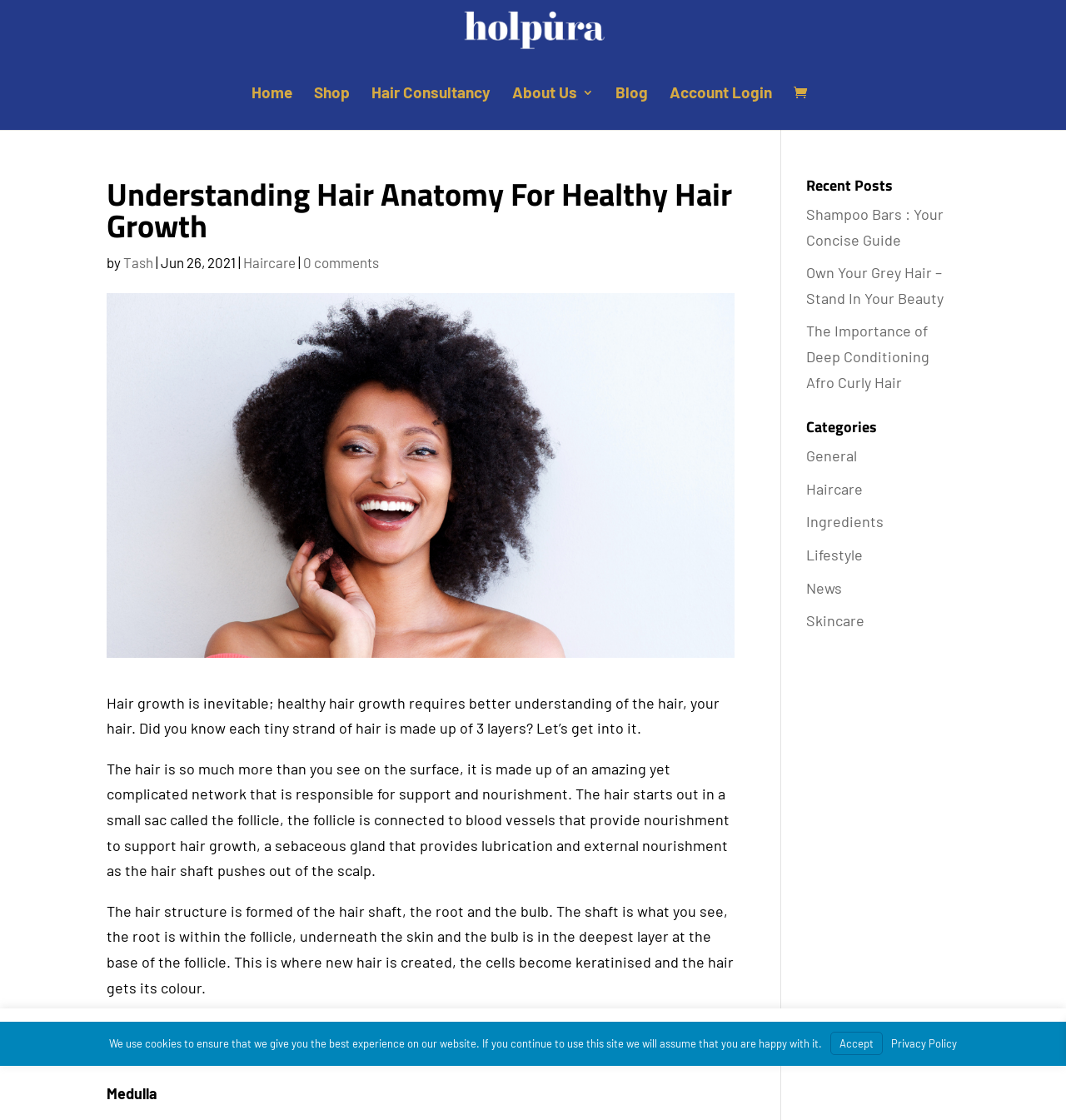Please specify the bounding box coordinates of the clickable region to carry out the following instruction: "View recent posts". The coordinates should be four float numbers between 0 and 1, in the format [left, top, right, bottom].

[0.756, 0.159, 0.9, 0.18]